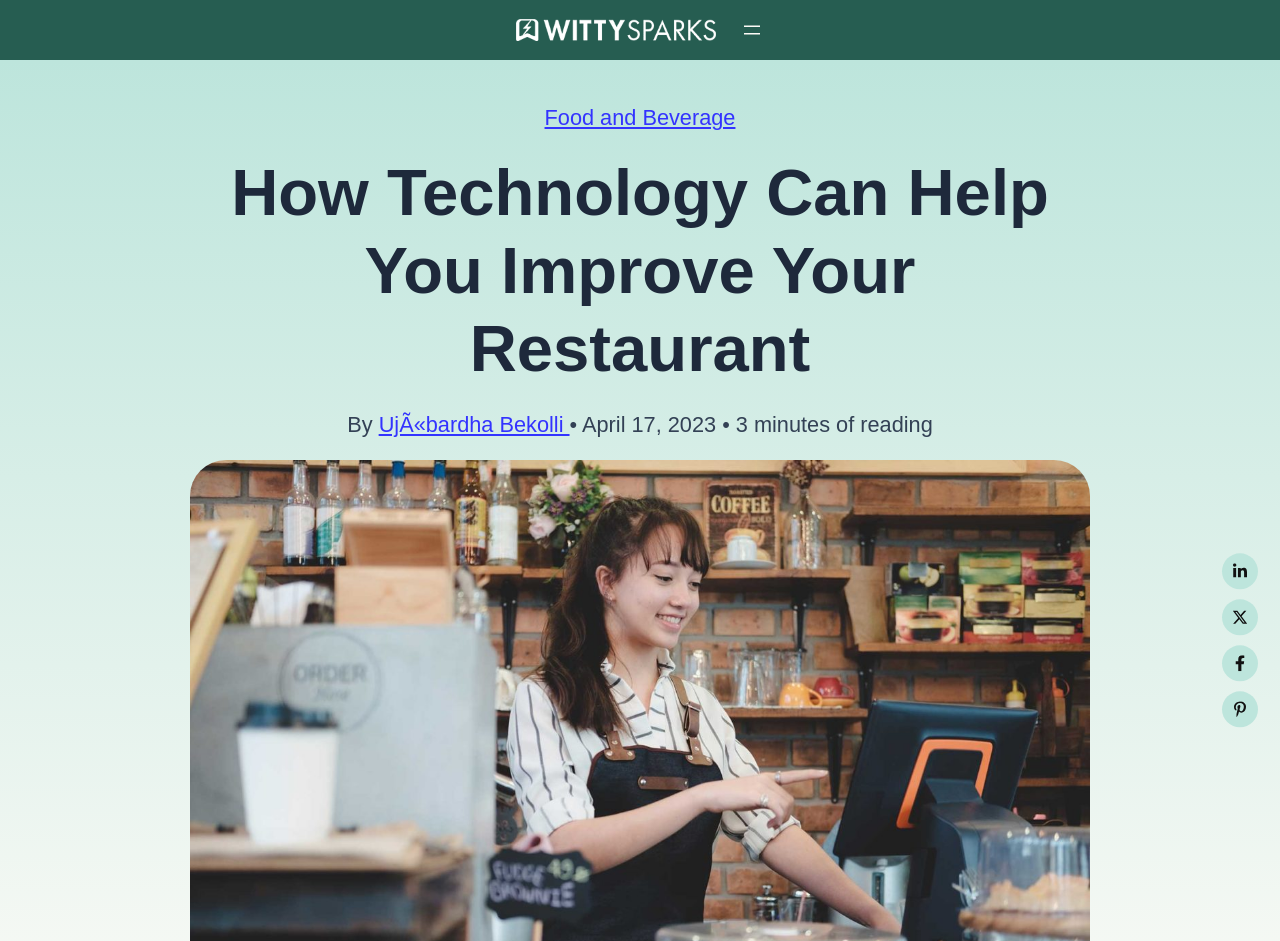Can you find the bounding box coordinates for the element that needs to be clicked to execute this instruction: "Share on Linkedin"? The coordinates should be given as four float numbers between 0 and 1, i.e., [left, top, right, bottom].

[0.955, 0.588, 0.983, 0.626]